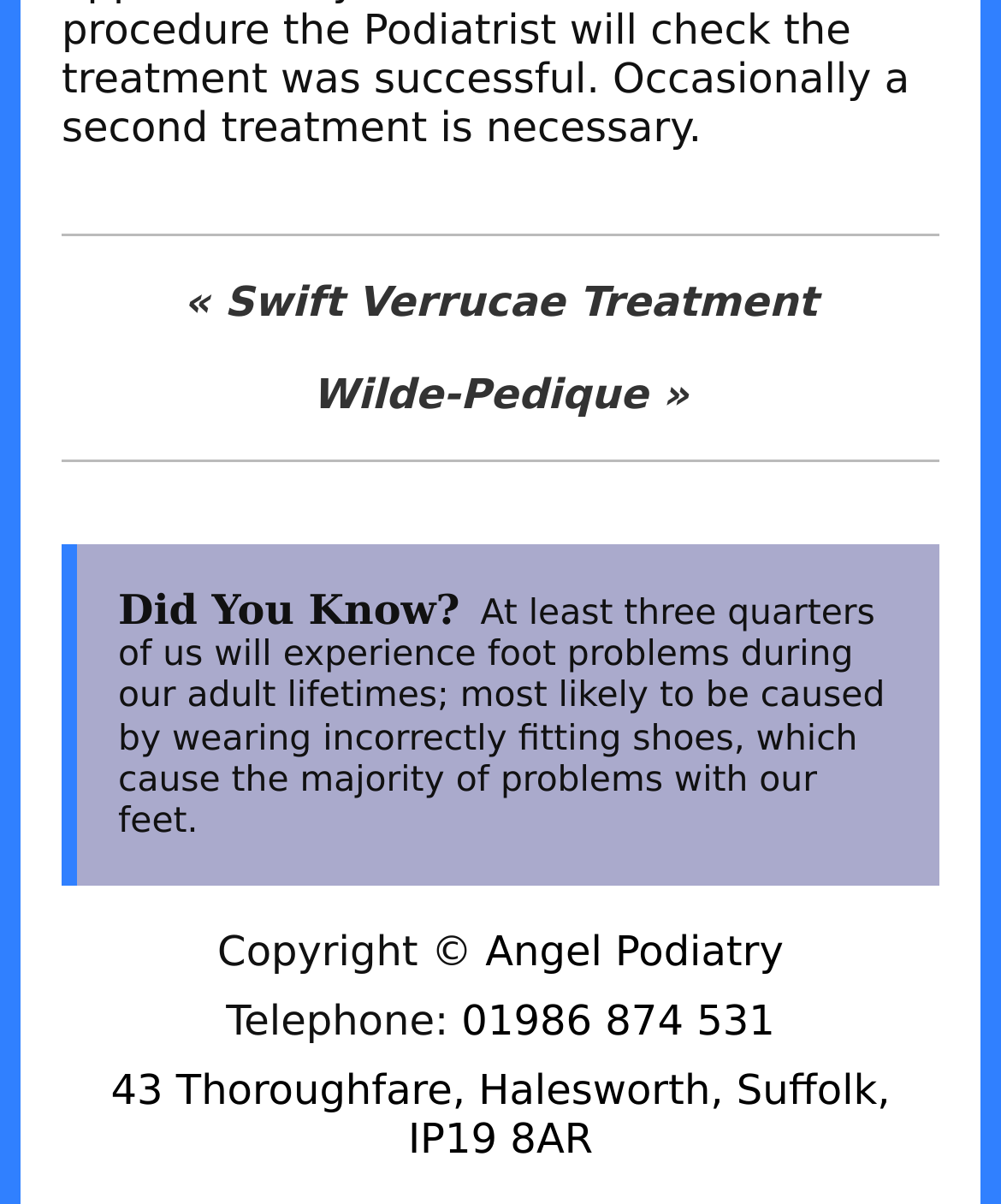Provide a one-word or short-phrase answer to the question:
What is the purpose of the 'Swift Verrucae Treatment' link?

To provide information on verrucae treatment